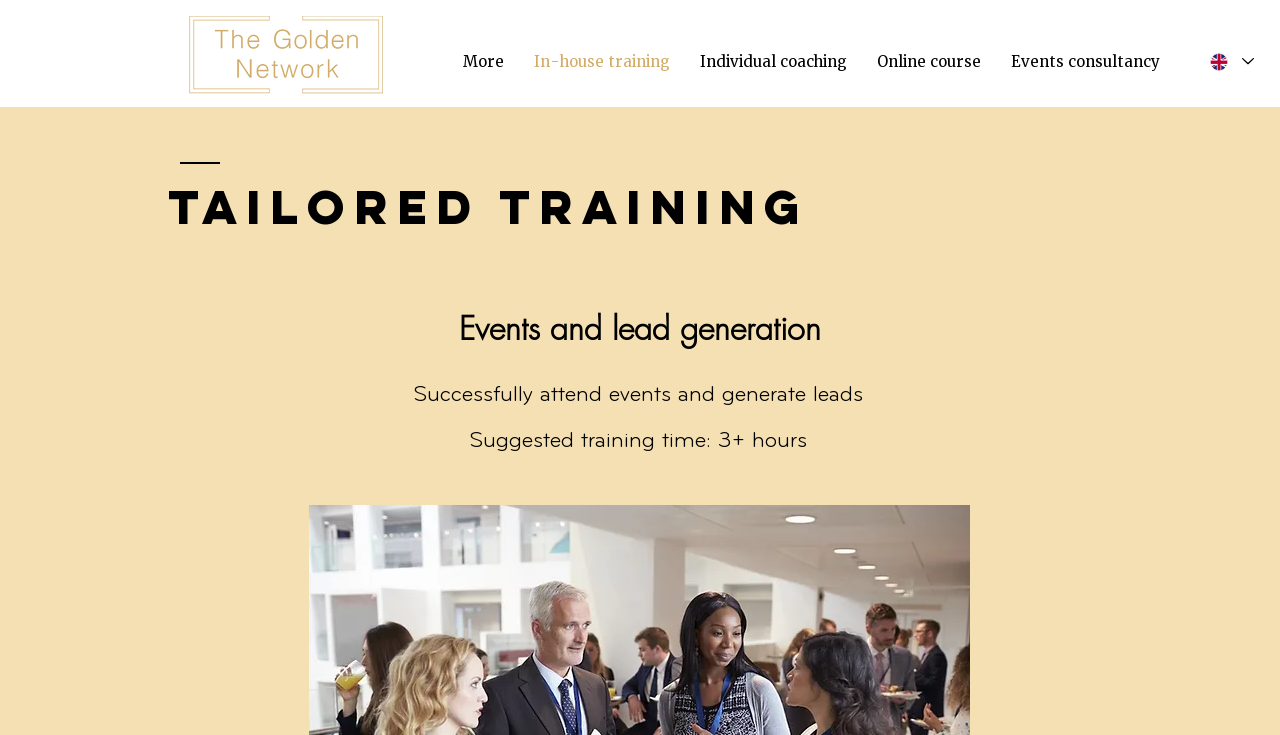Given the description of the UI element: "Events consultancy", predict the bounding box coordinates in the form of [left, top, right, bottom], with each value being a float between 0 and 1.

[0.778, 0.05, 0.918, 0.118]